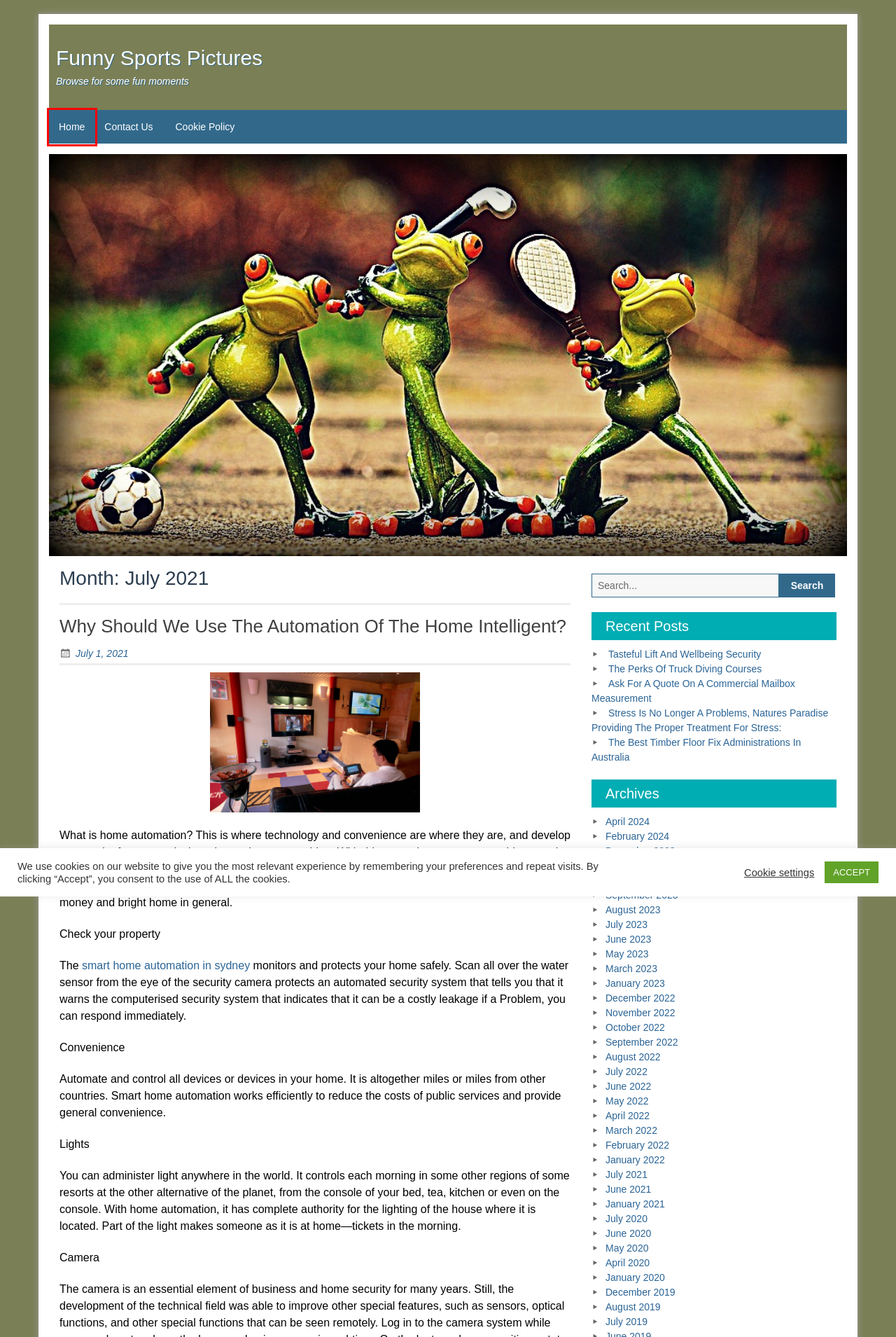Given a screenshot of a webpage with a red bounding box highlighting a UI element, choose the description that best corresponds to the new webpage after clicking the element within the red bounding box. Here are your options:
A. Funny Sports Pictures – Browse for some fun moments
B. The Perks Of Truck Diving Courses – Funny Sports Pictures
C. April 2024 – Funny Sports Pictures
D. December 2022 – Funny Sports Pictures
E. July 2023 – Funny Sports Pictures
F. May 2023 – Funny Sports Pictures
G. April 2020 – Funny Sports Pictures
H. August 2019 – Funny Sports Pictures

A